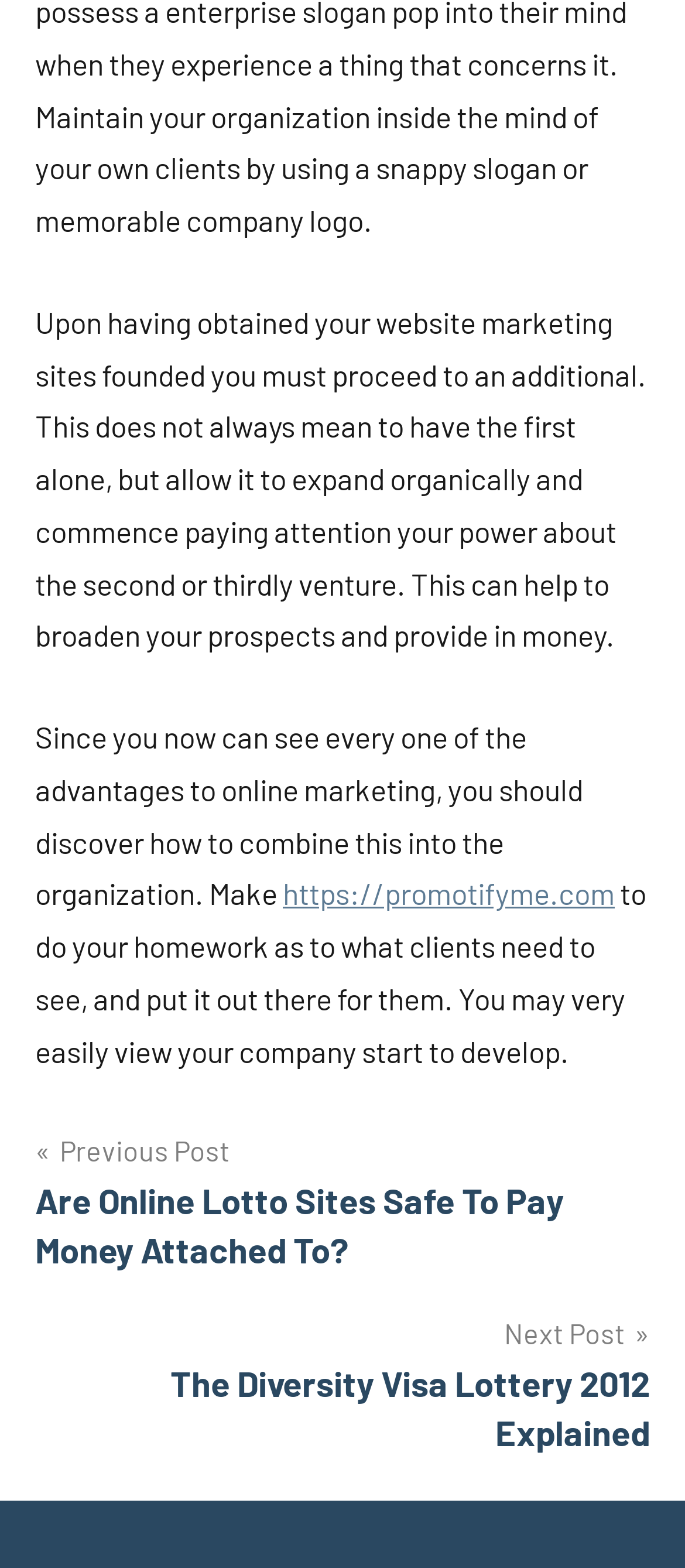Answer the following inquiry with a single word or phrase:
How many links are there in the navigation section?

2